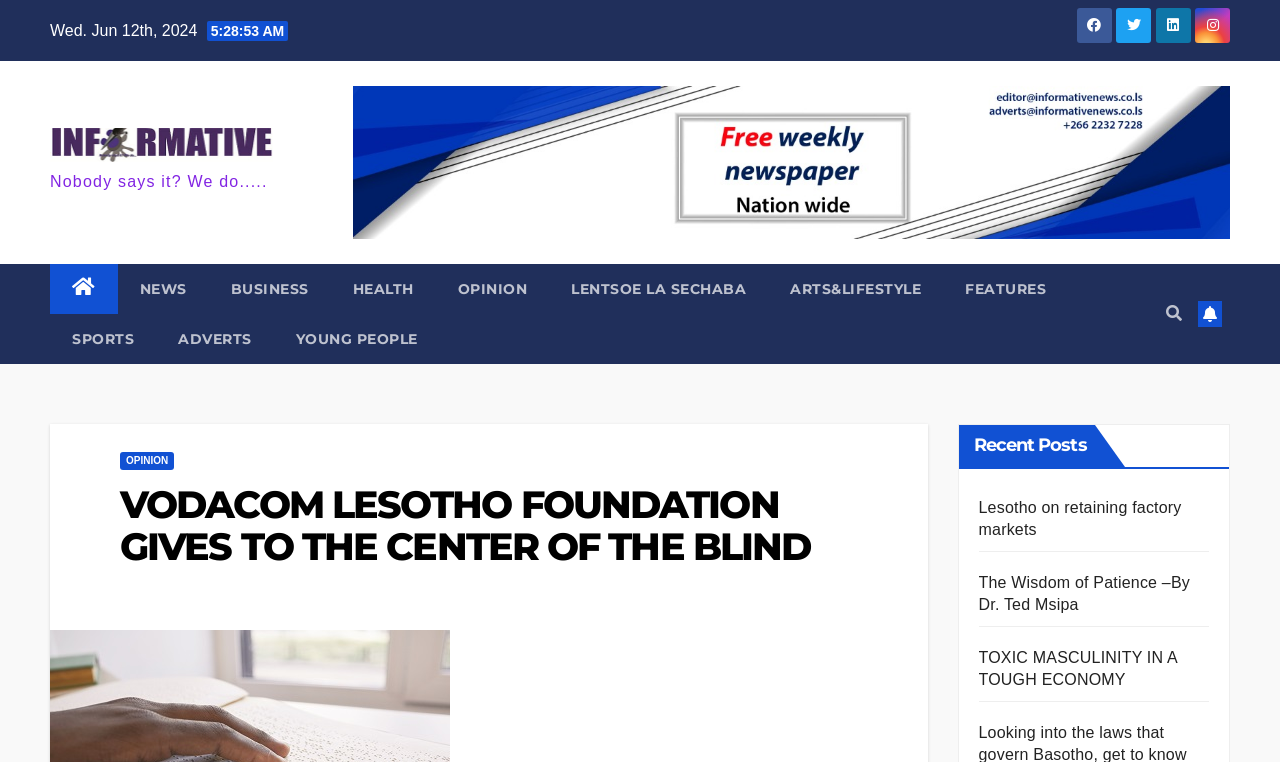What is the category of the news article?
Refer to the image and provide a thorough answer to the question.

I found a link element with the text 'NEWS' which is likely a category for the news article. It is located among other links with similar formatting, such as 'BUSINESS', 'HEALTH', etc.